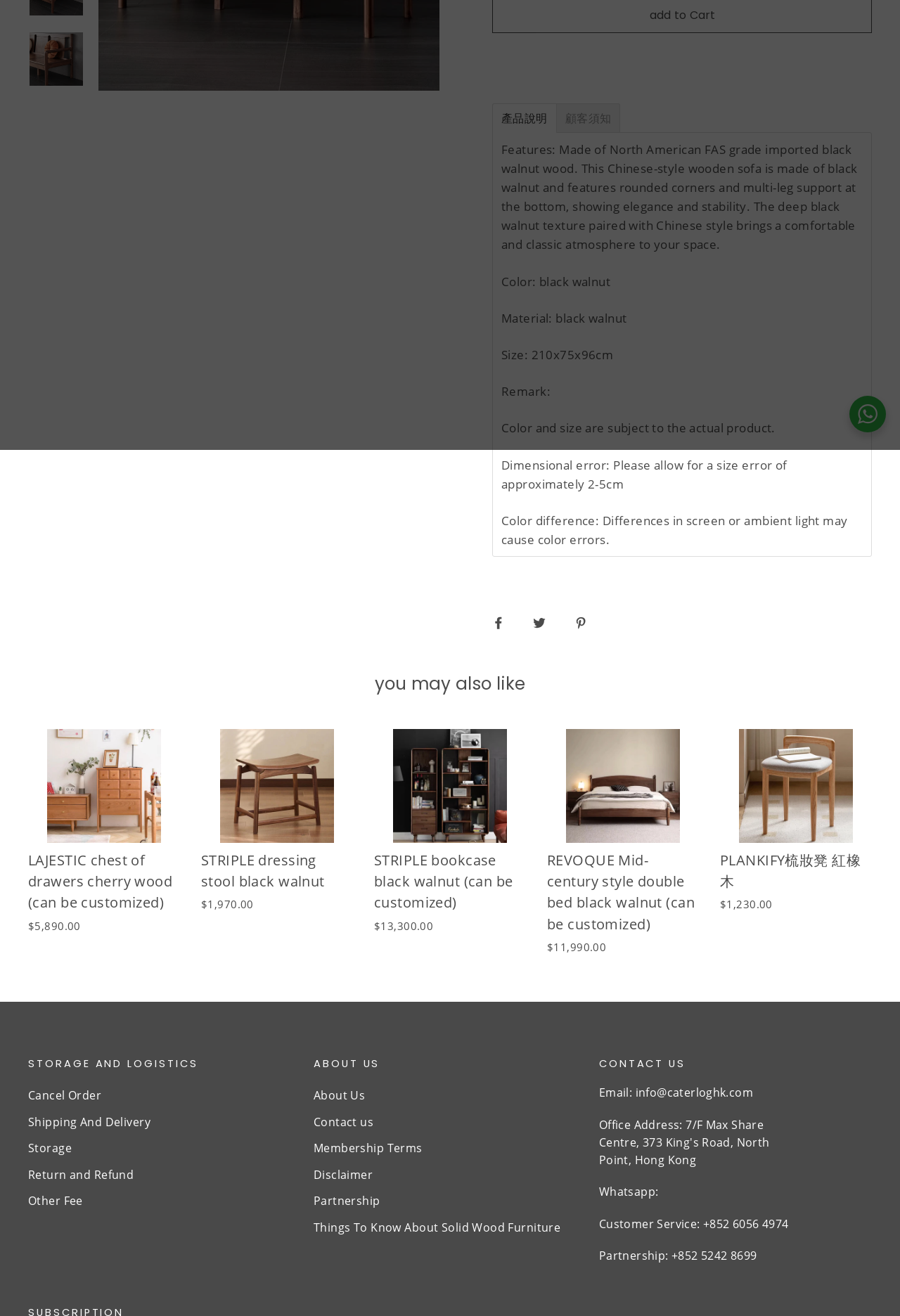Please specify the bounding box coordinates in the format (top-left x, top-left y, bottom-right x, bottom-right y), with values ranging from 0 to 1. Identify the bounding box for the UI component described as follows: Cancel Order

[0.031, 0.824, 0.325, 0.842]